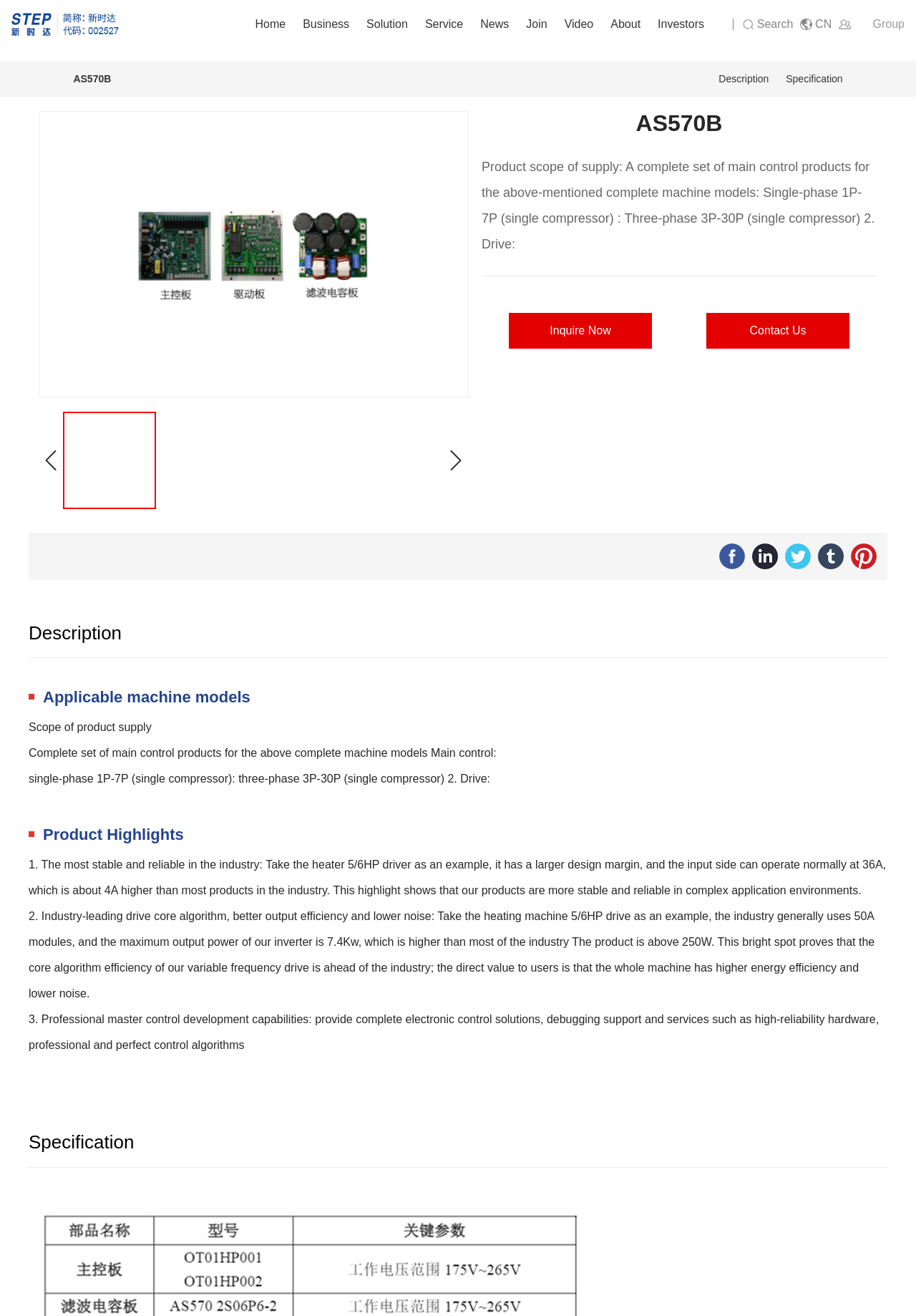What is the product name on this webpage? Based on the image, give a response in one word or a short phrase.

AS570B